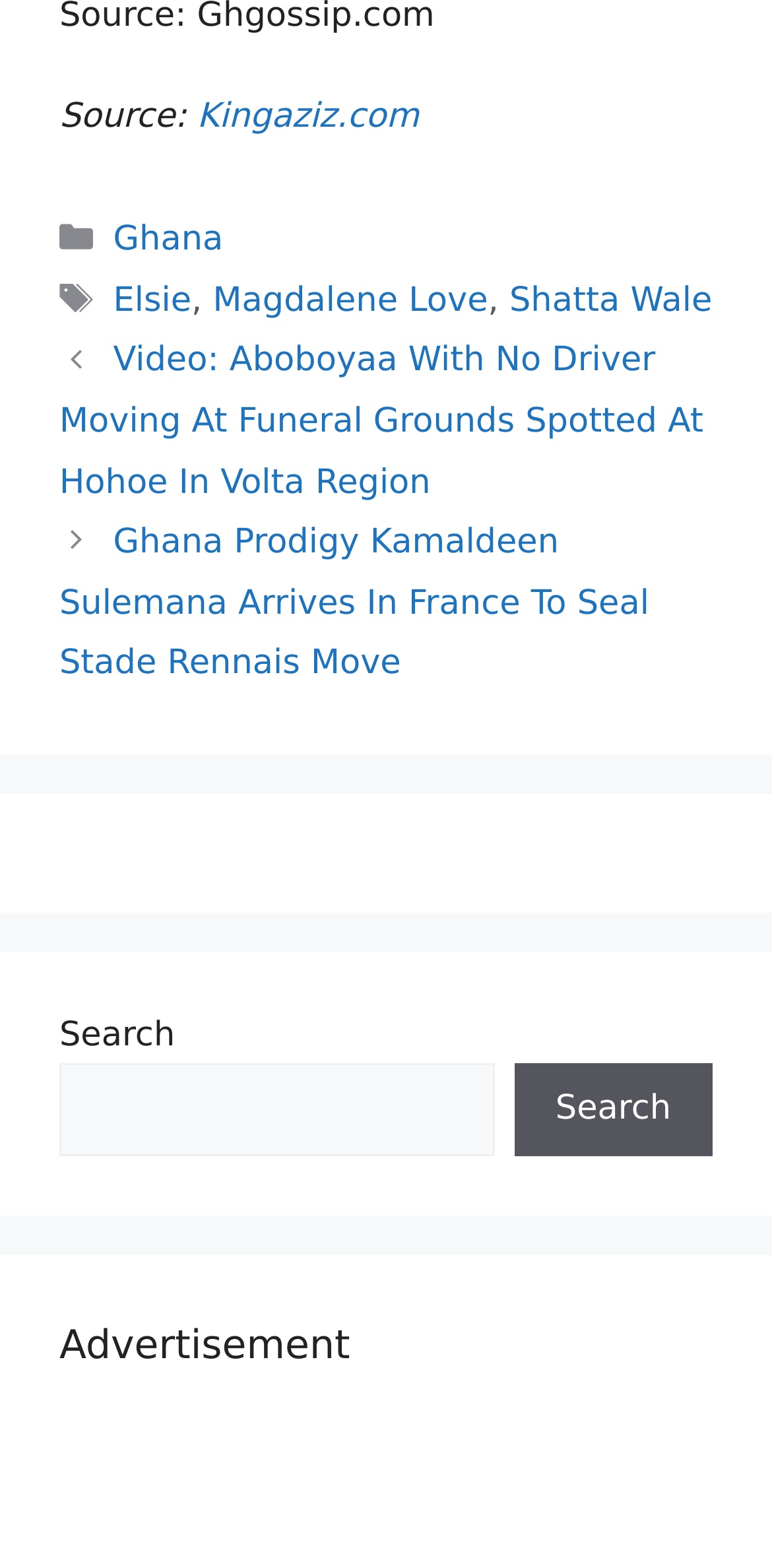Determine the bounding box coordinates for the clickable element to execute this instruction: "Click on the Search button". Provide the coordinates as four float numbers between 0 and 1, i.e., [left, top, right, bottom].

[0.666, 0.677, 0.923, 0.737]